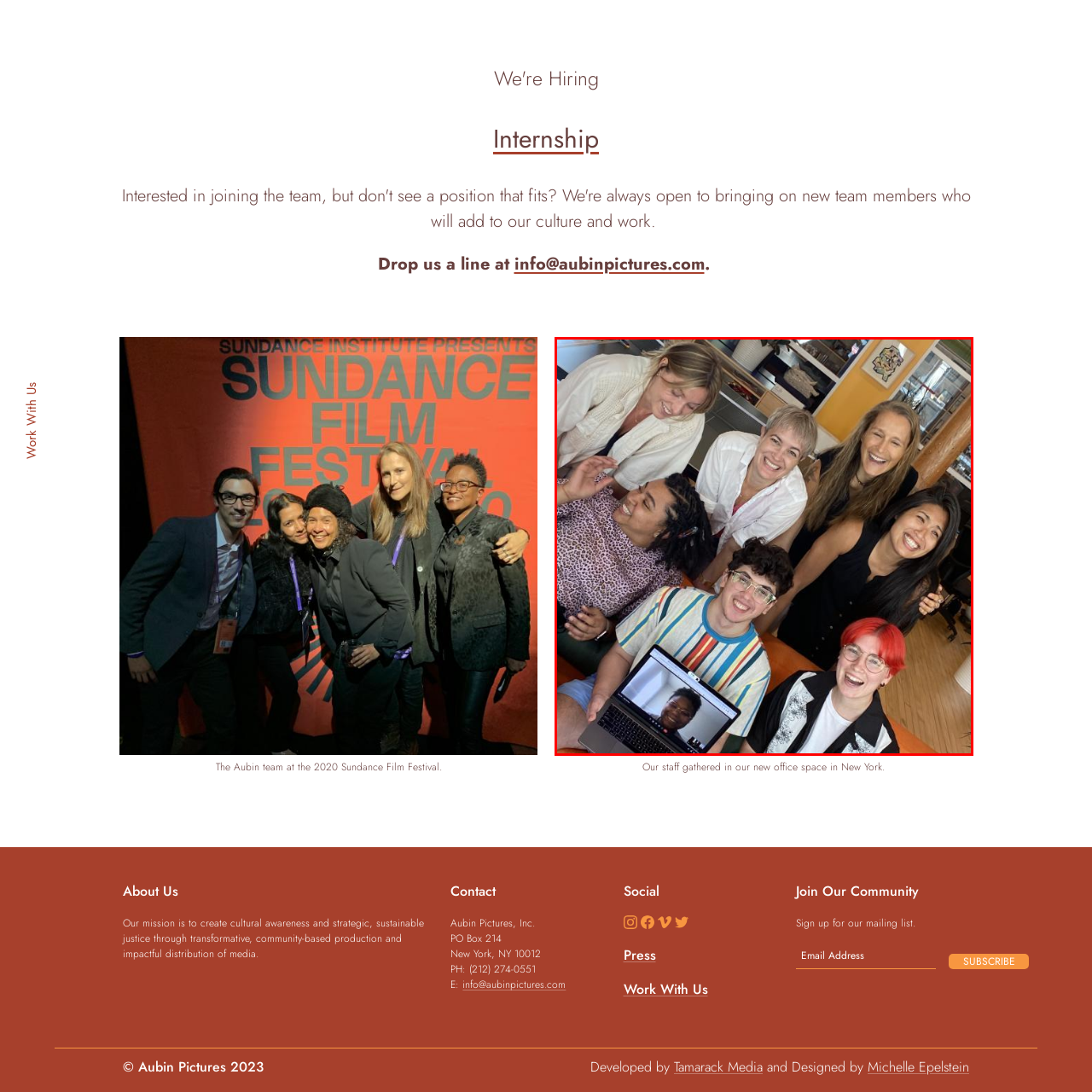View the element within the red boundary, Is the young man at the front holding a phone? 
Deliver your response in one word or phrase.

No